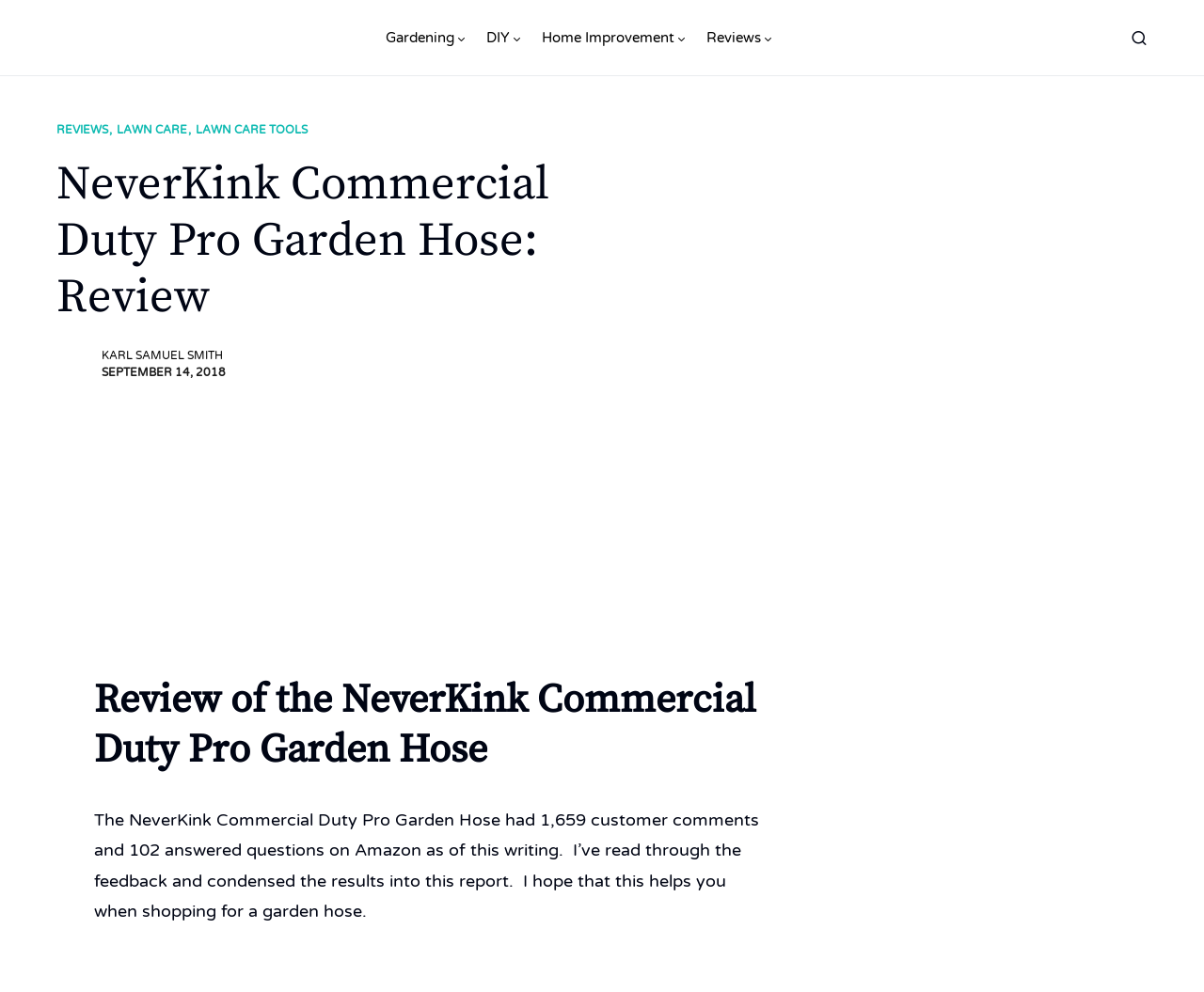Locate the bounding box coordinates of the element to click to perform the following action: 'View post #1 by @Alvaro'. The coordinates should be given as four float values between 0 and 1, in the form of [left, top, right, bottom].

None